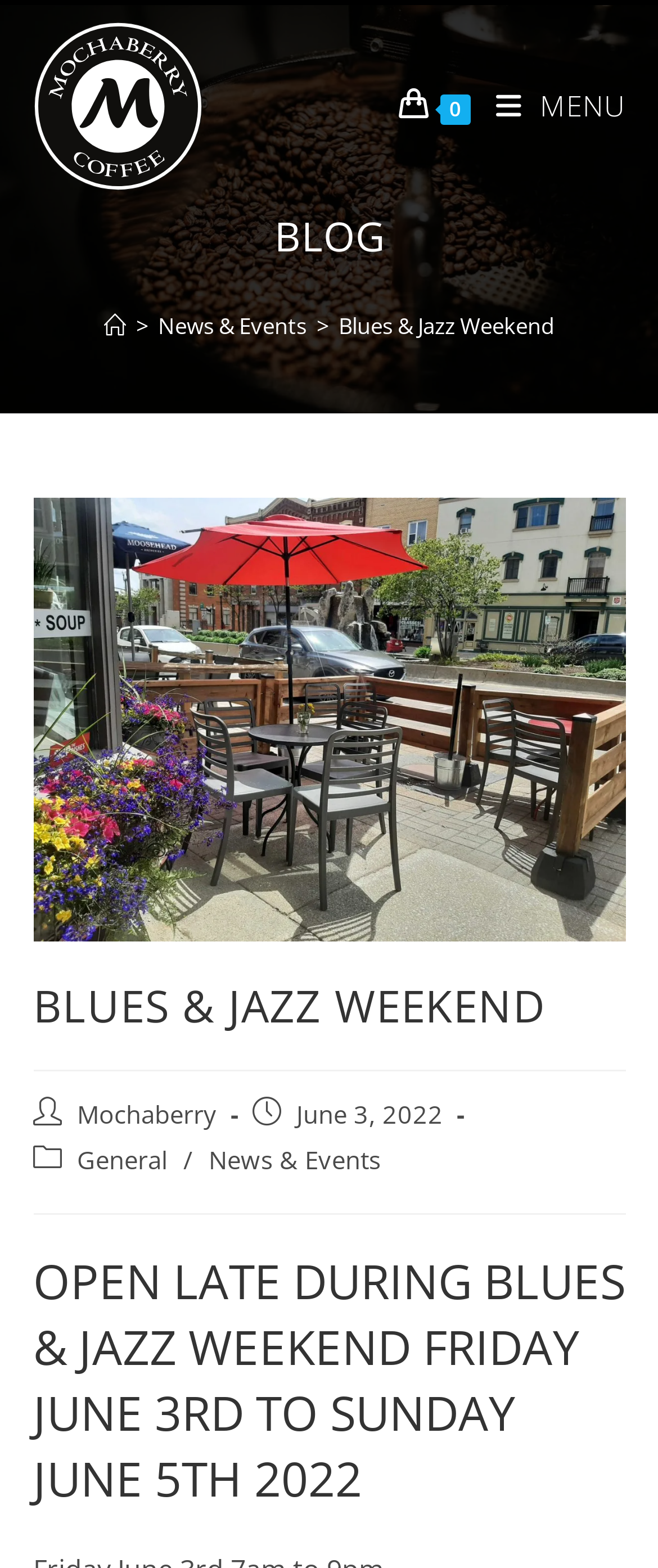Locate the bounding box coordinates of the clickable region to complete the following instruction: "Click the Mochaberry Coffee & Co Ltd. Cafe & Roastery Subscriptions link."

[0.05, 0.054, 0.306, 0.078]